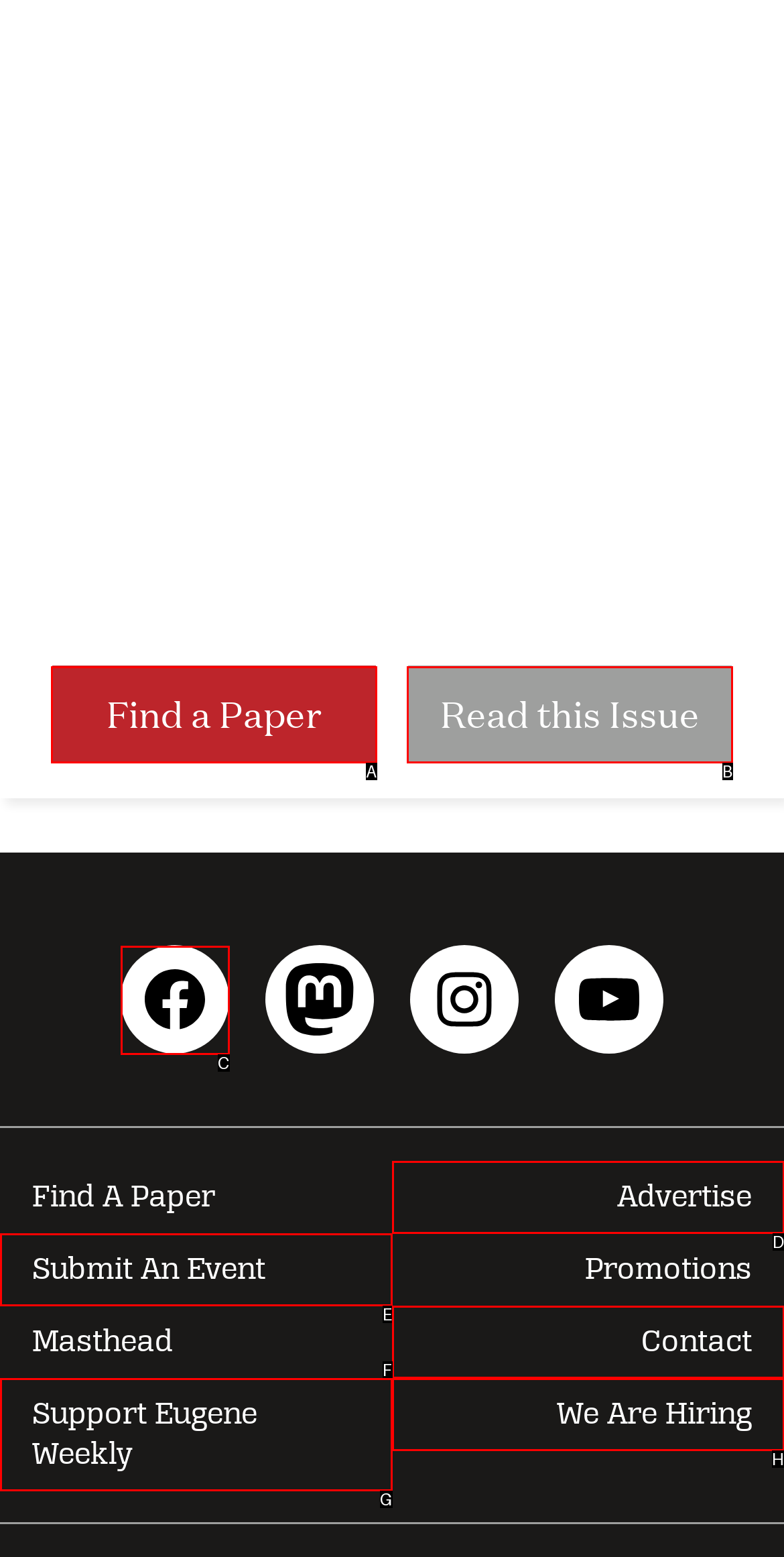Choose the option that best matches the element: We Are Hiring
Respond with the letter of the correct option.

H